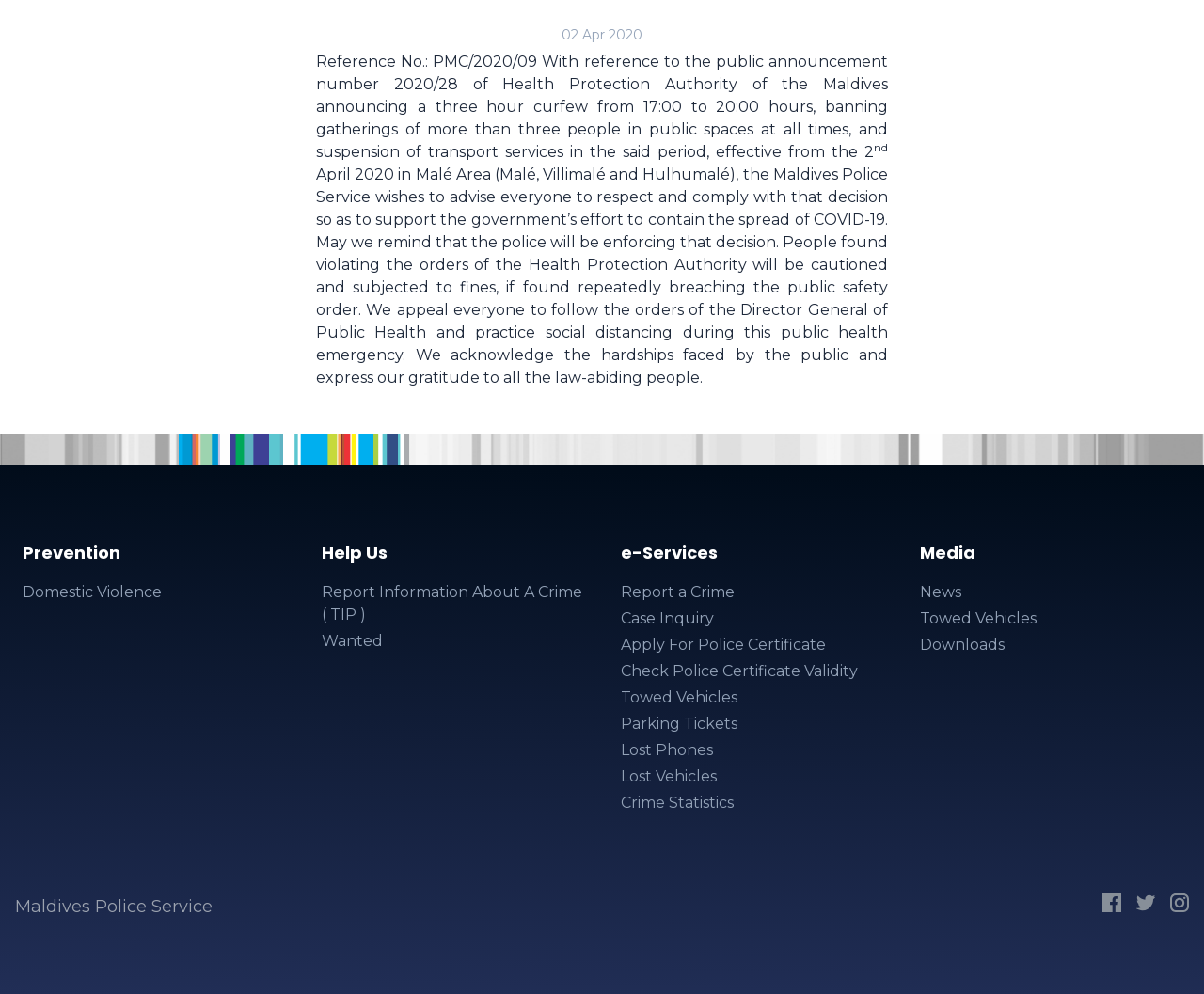Based on the description "Wanted", find the bounding box of the specified UI element.

[0.267, 0.634, 0.484, 0.657]